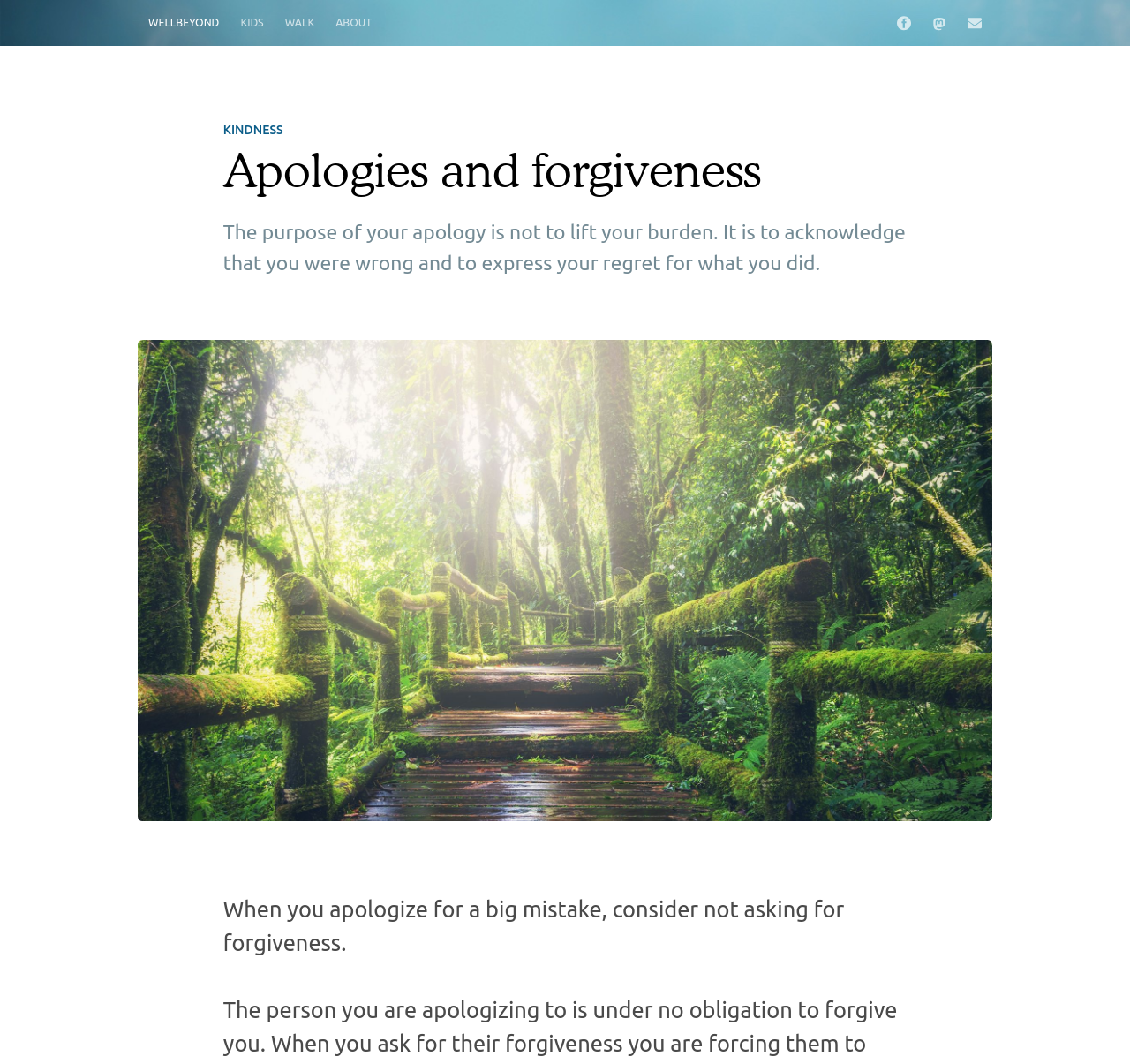Answer the question with a single word or phrase: 
What is the topic of the main heading?

Apologies and forgiveness